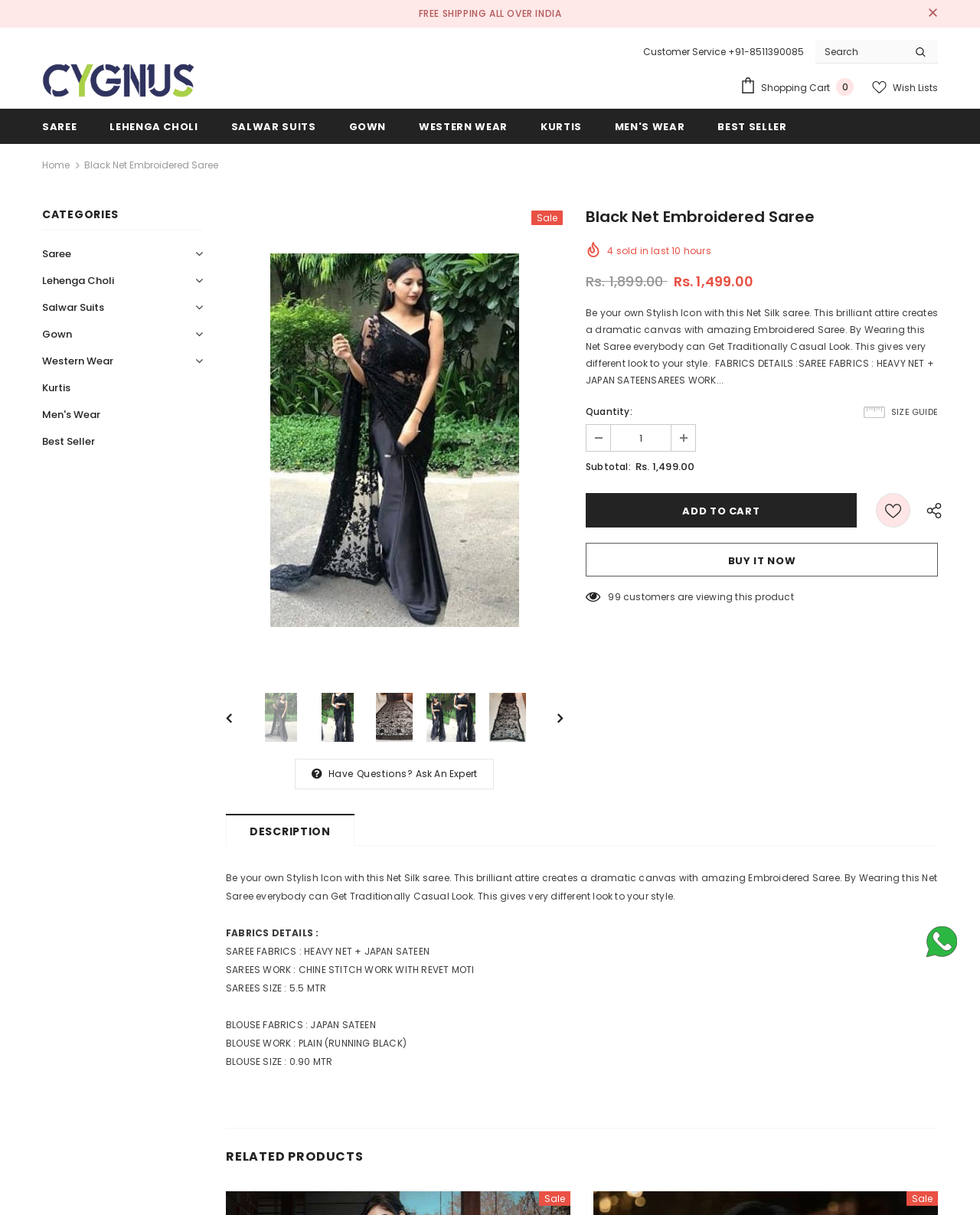Please examine the image and answer the question with a detailed explanation:
What is the fabric of the saree?

The fabric of the saree can be found in the product description section, where it is mentioned as 'FABRICS DETAILS :SAREE FABRICS : HEAVY NET + JAPAN SATEEN'.